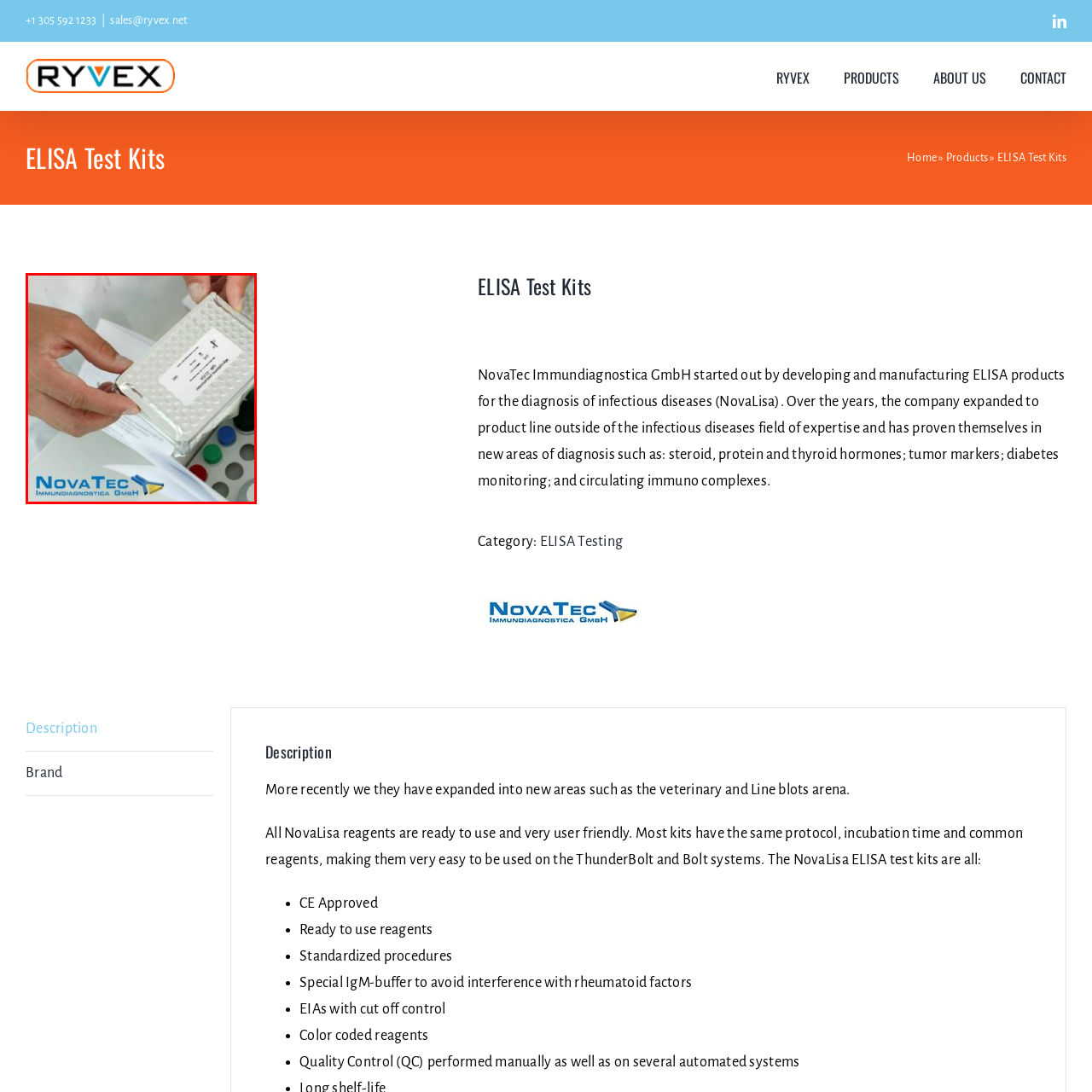Describe in detail the visual content enclosed by the red bounding box.

The image features a close-up of a hand holding a packaged ELISA test kit from NovaTec Immundiagnostica GmbH. The kit is enclosed in a protective box with a labeled tag indicating its contents. Below the box, the logo of NovaTec is prominently displayed, showcasing its commitment to immunodiagnostic solutions. In the background, there are various color-coded vial caps, suggesting that the setting is a laboratory or clinical environment, emphasizing the organization's focus on diagnostic testing for infectious diseases and other health conditions. This visual captures the essence of clinical accuracy and advanced diagnostic technology provided by NovaTec.